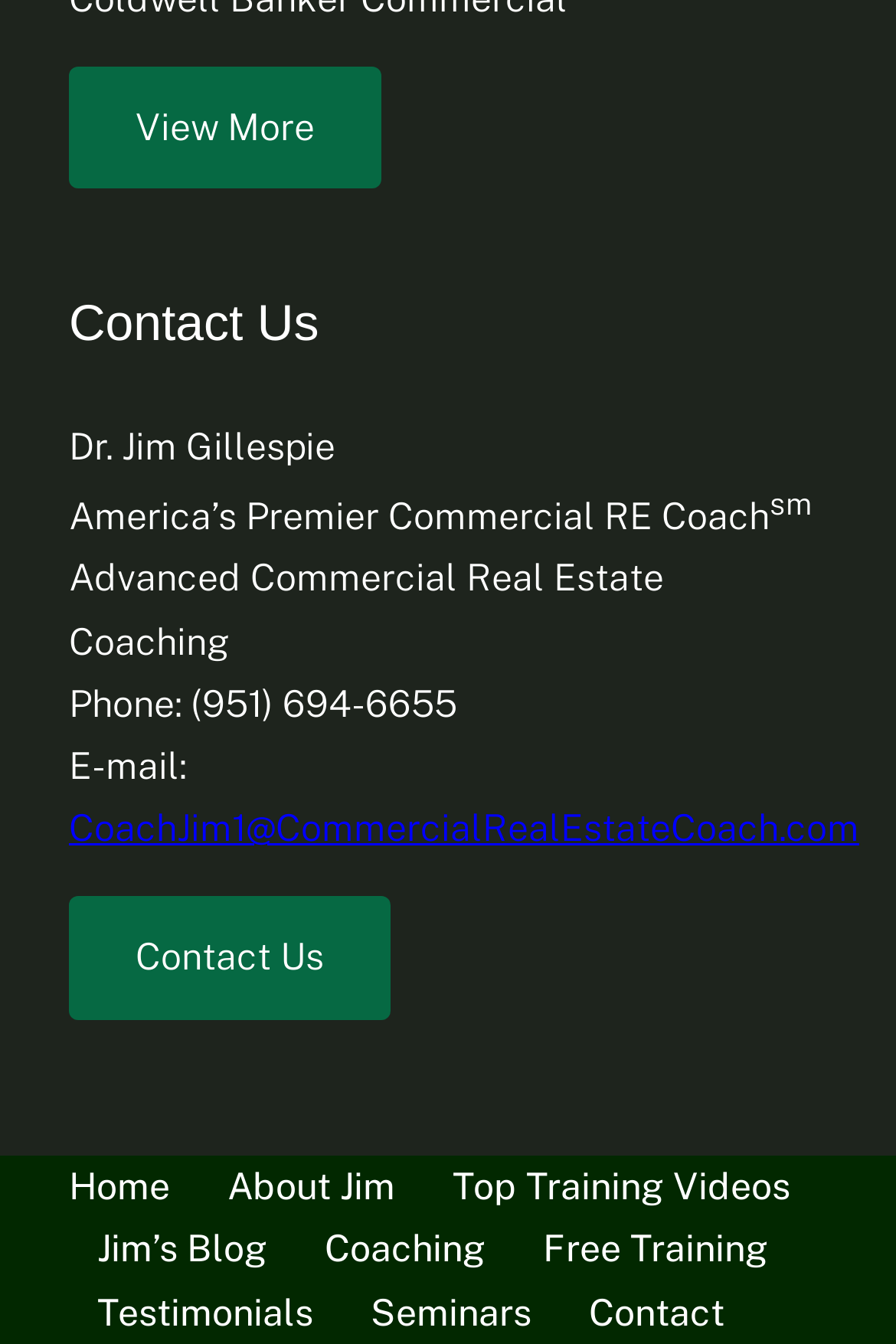Find the bounding box coordinates of the element's region that should be clicked in order to follow the given instruction: "Send an email to CoachJim1". The coordinates should consist of four float numbers between 0 and 1, i.e., [left, top, right, bottom].

[0.077, 0.6, 0.959, 0.633]